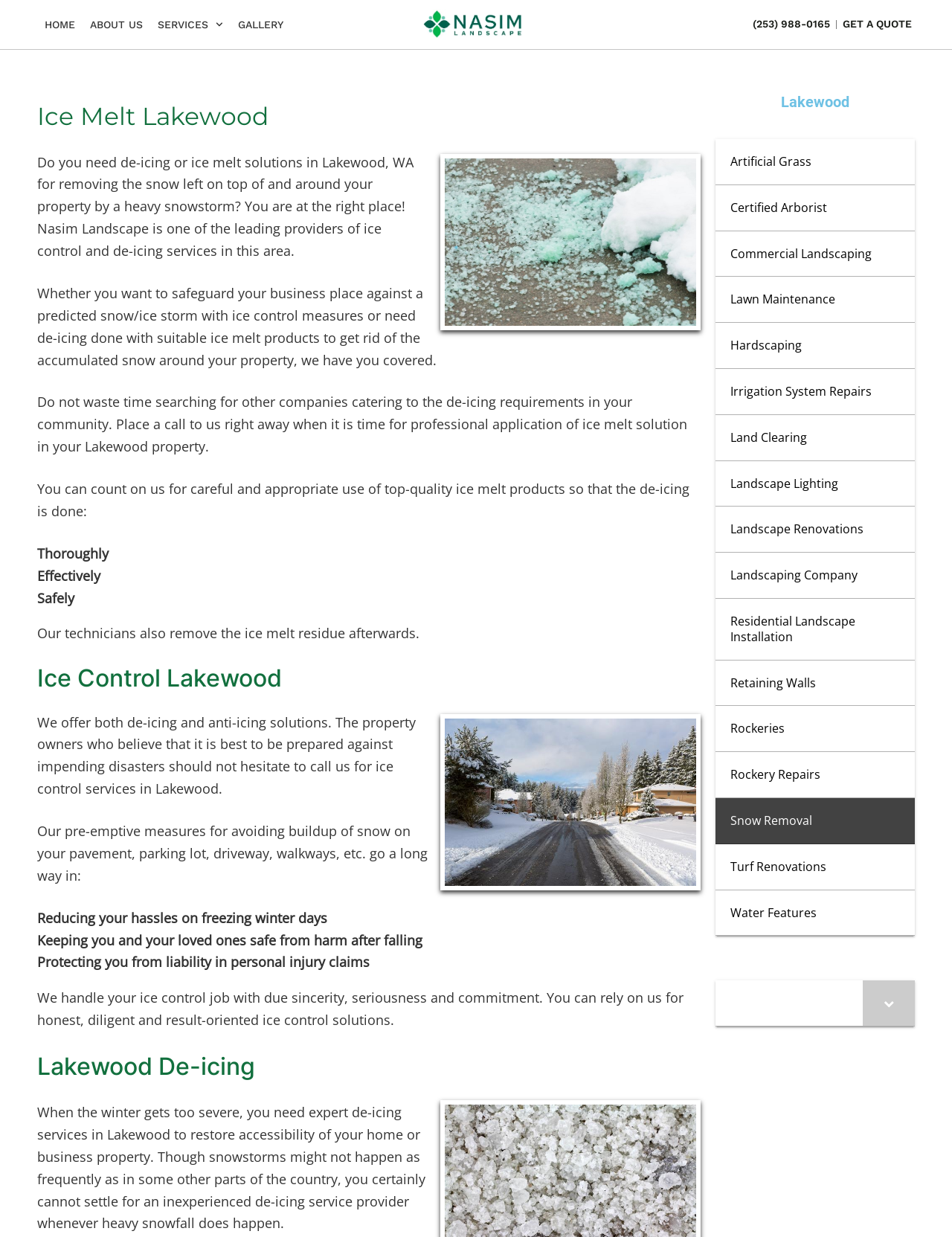Provide the bounding box coordinates of the HTML element described by the text: "Gallery". The coordinates should be in the format [left, top, right, bottom] with values between 0 and 1.

[0.242, 0.006, 0.305, 0.034]